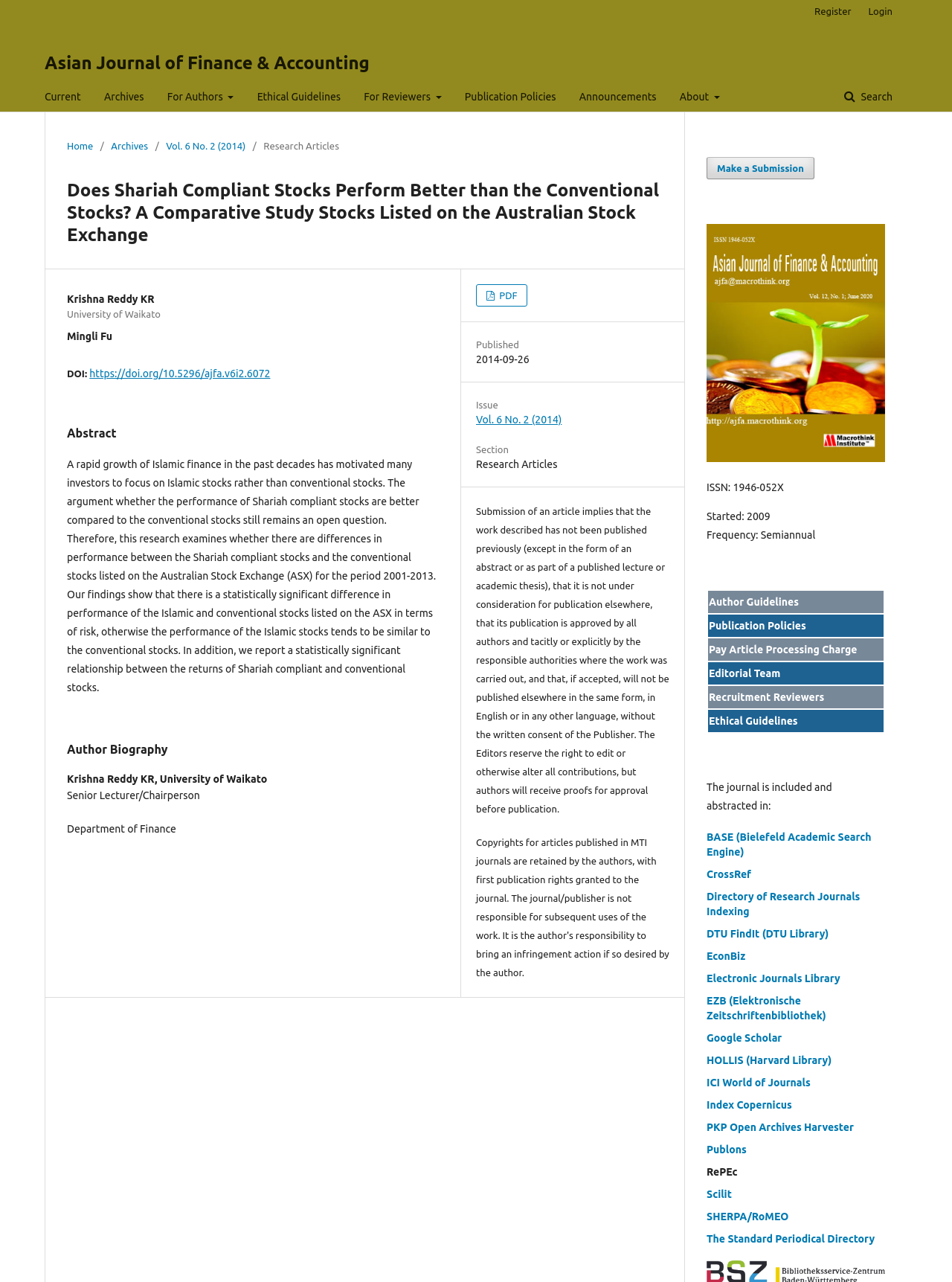From the webpage screenshot, identify the region described by Make a Submission. Provide the bounding box coordinates as (top-left x, top-left y, bottom-right x, bottom-right y), with each value being a floating point number between 0 and 1.

[0.742, 0.122, 0.855, 0.14]